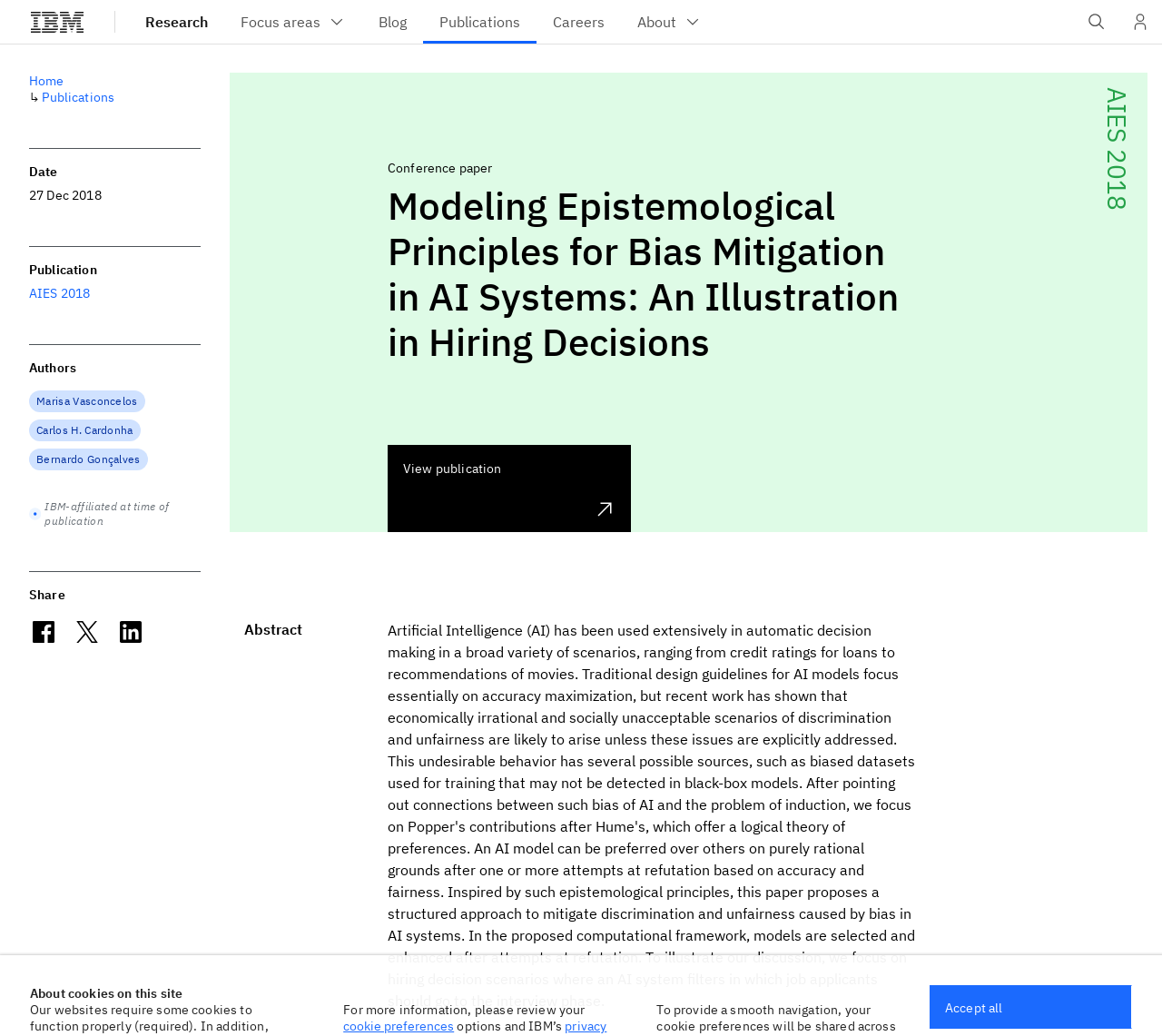Provide a single word or phrase answer to the question: 
What is the name of the publication?

AIES 2018